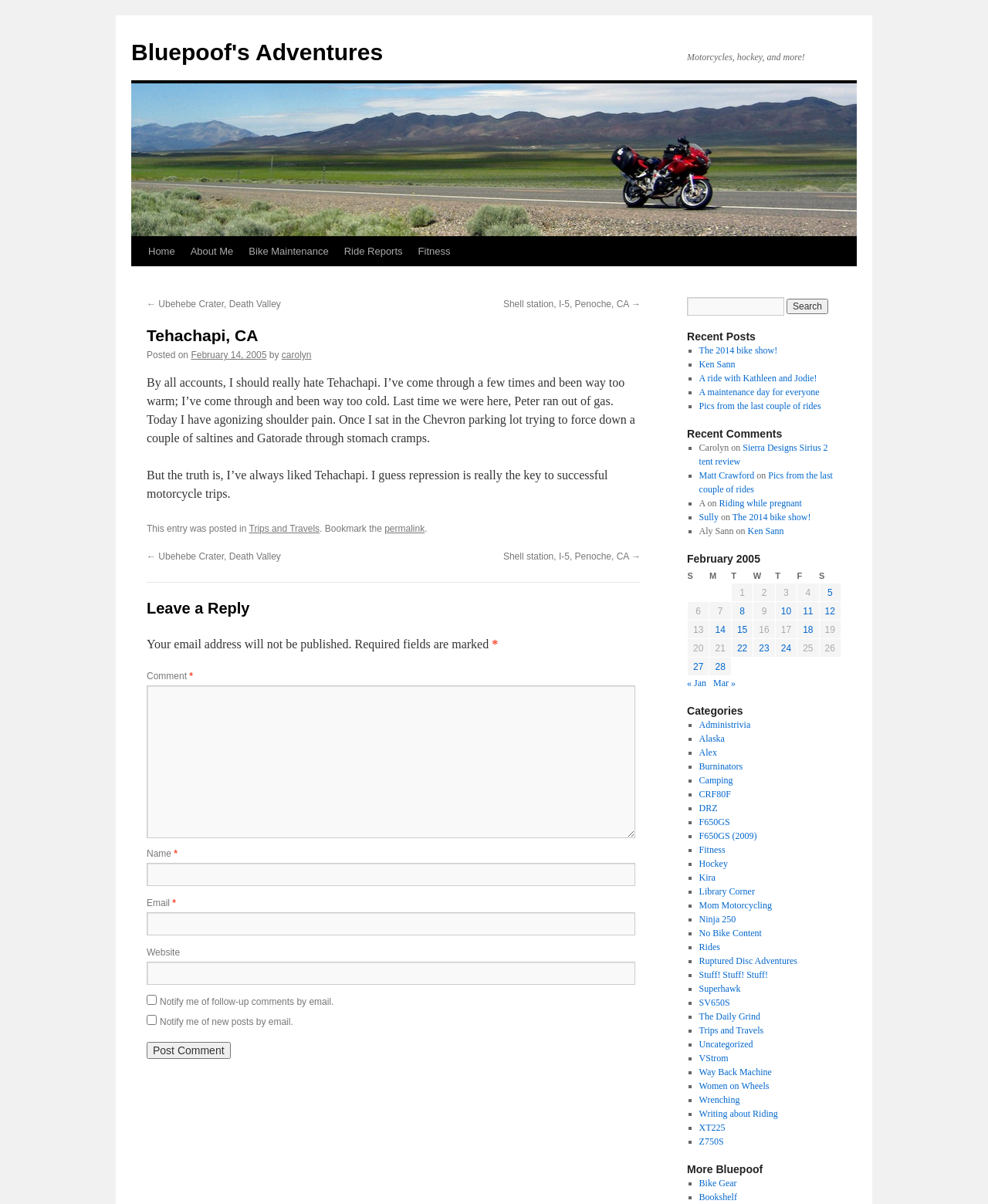Please identify the coordinates of the bounding box for the clickable region that will accomplish this instruction: "Click on the 'Home' link".

[0.142, 0.197, 0.185, 0.221]